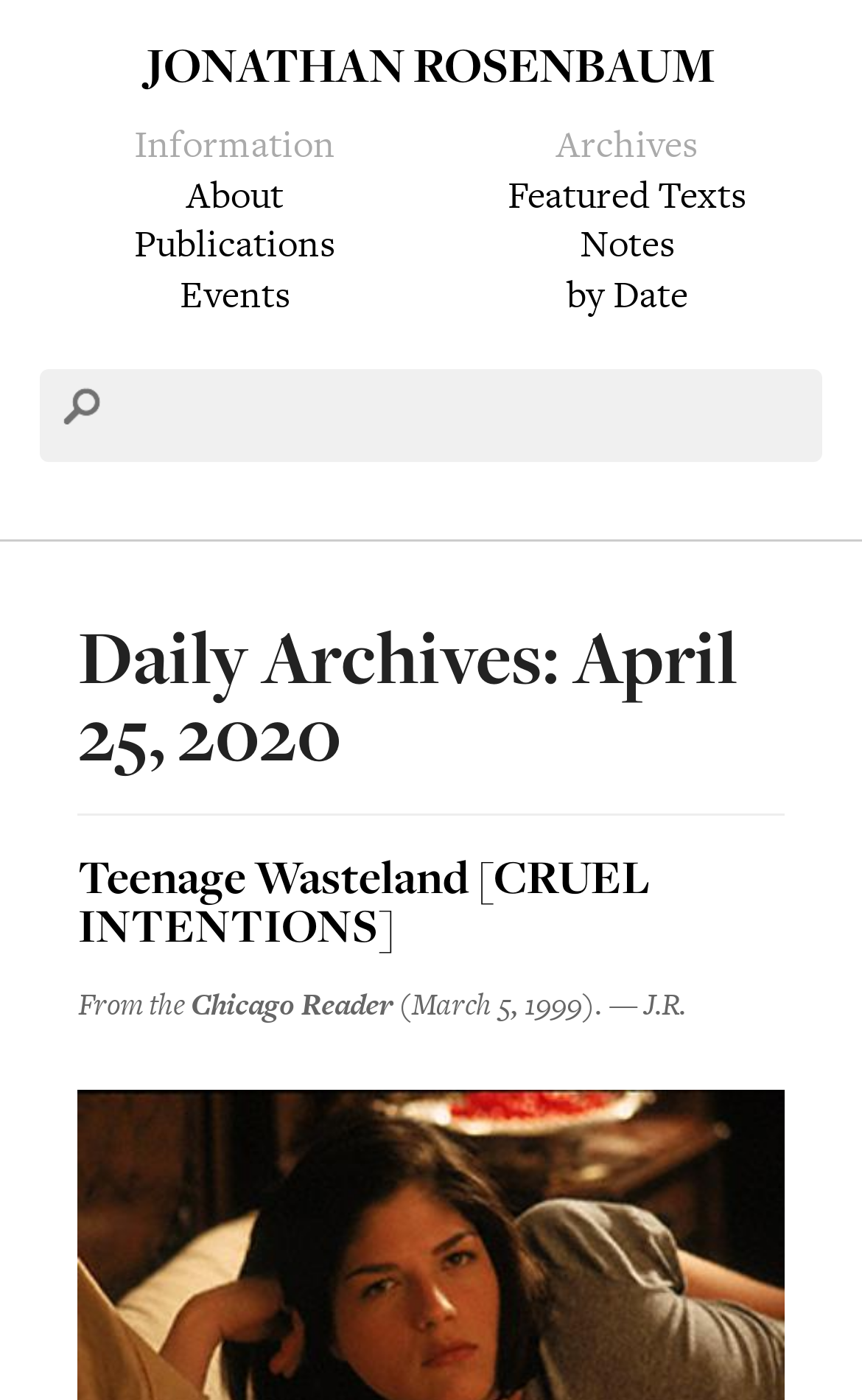What is the author's name?
Based on the screenshot, answer the question with a single word or phrase.

Jonathan Rosenbaum